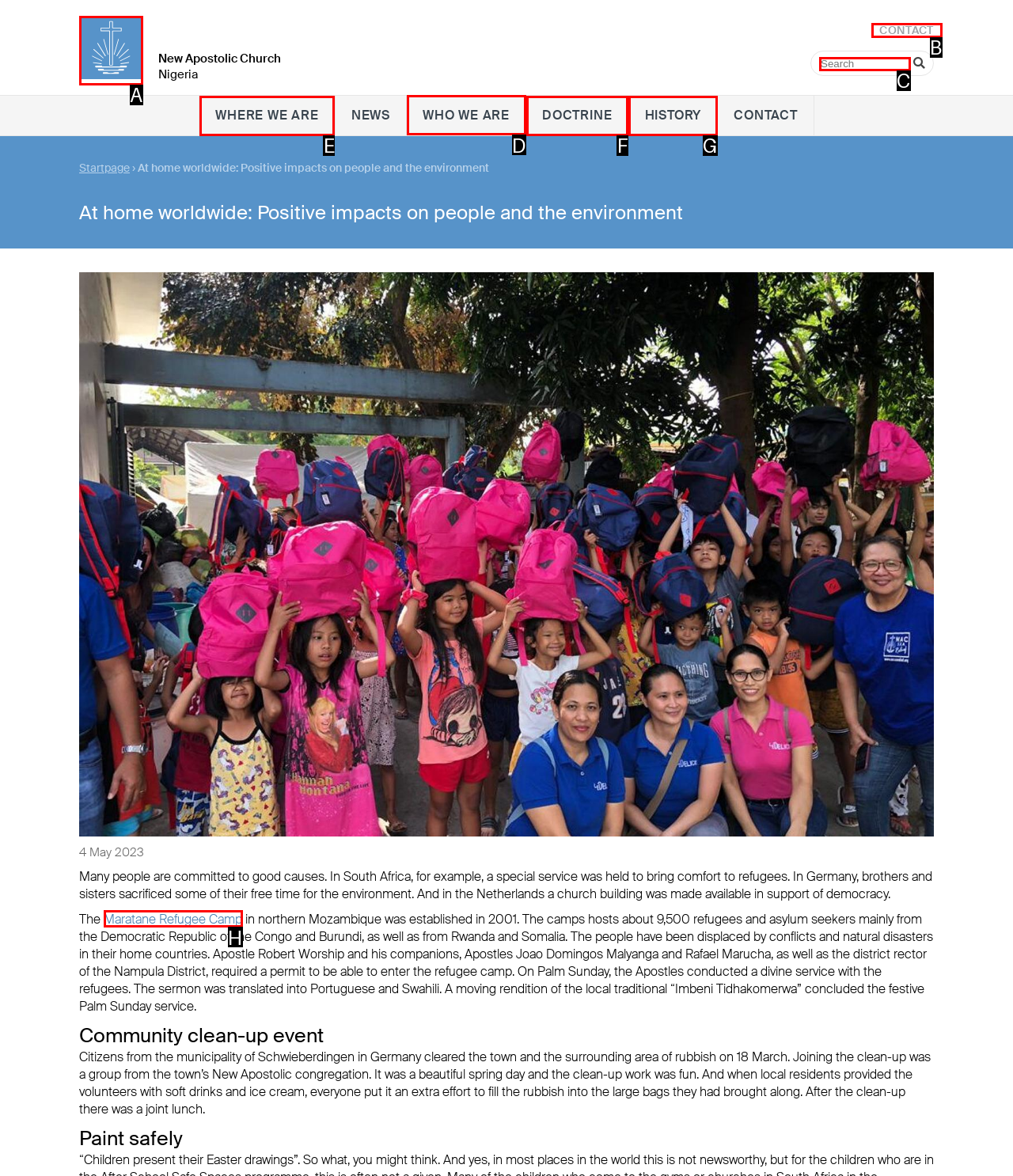Determine which HTML element should be clicked to carry out the following task: Read about WHO WE ARE Respond with the letter of the appropriate option.

D